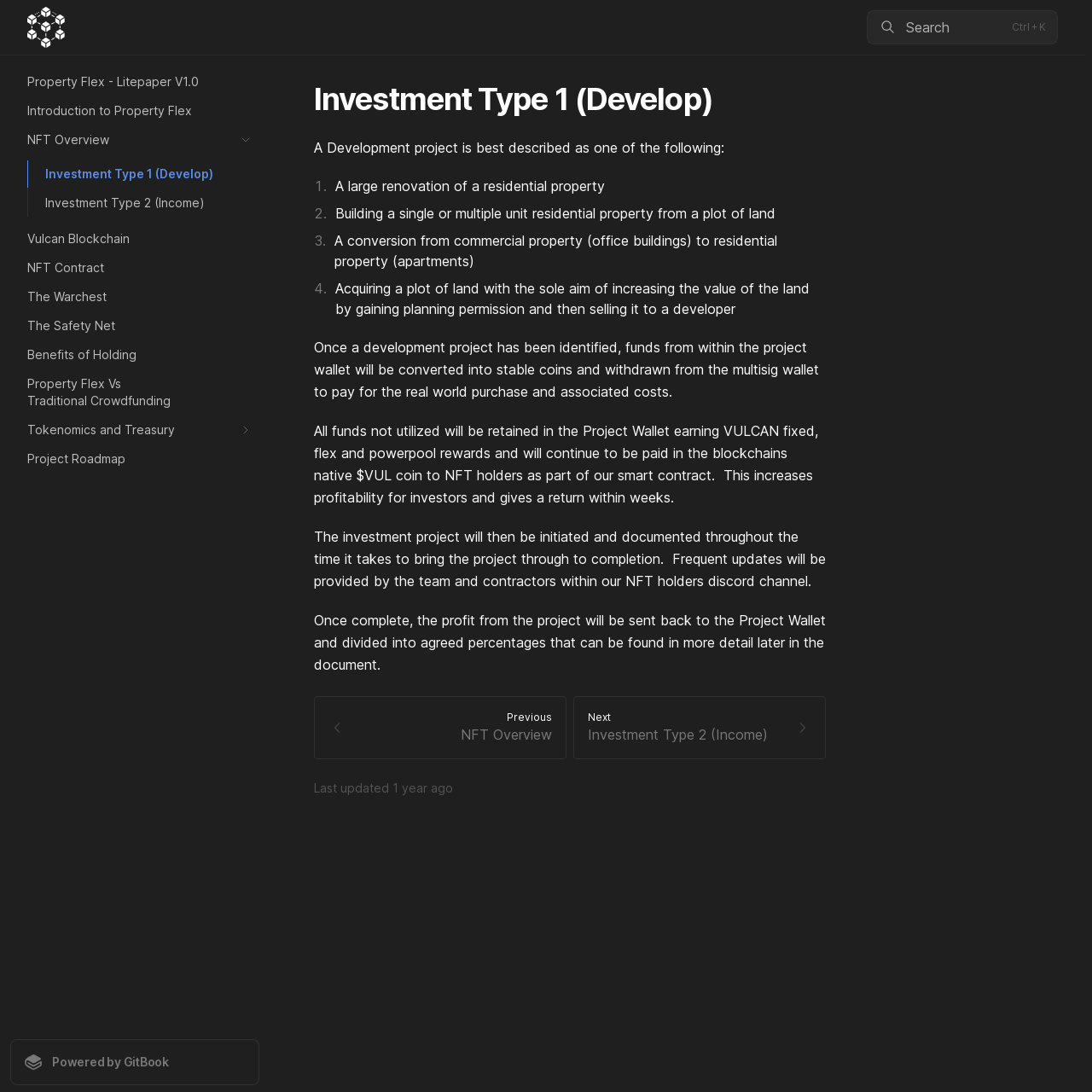What is the purpose of a development project? Look at the image and give a one-word or short phrase answer.

Increase property value